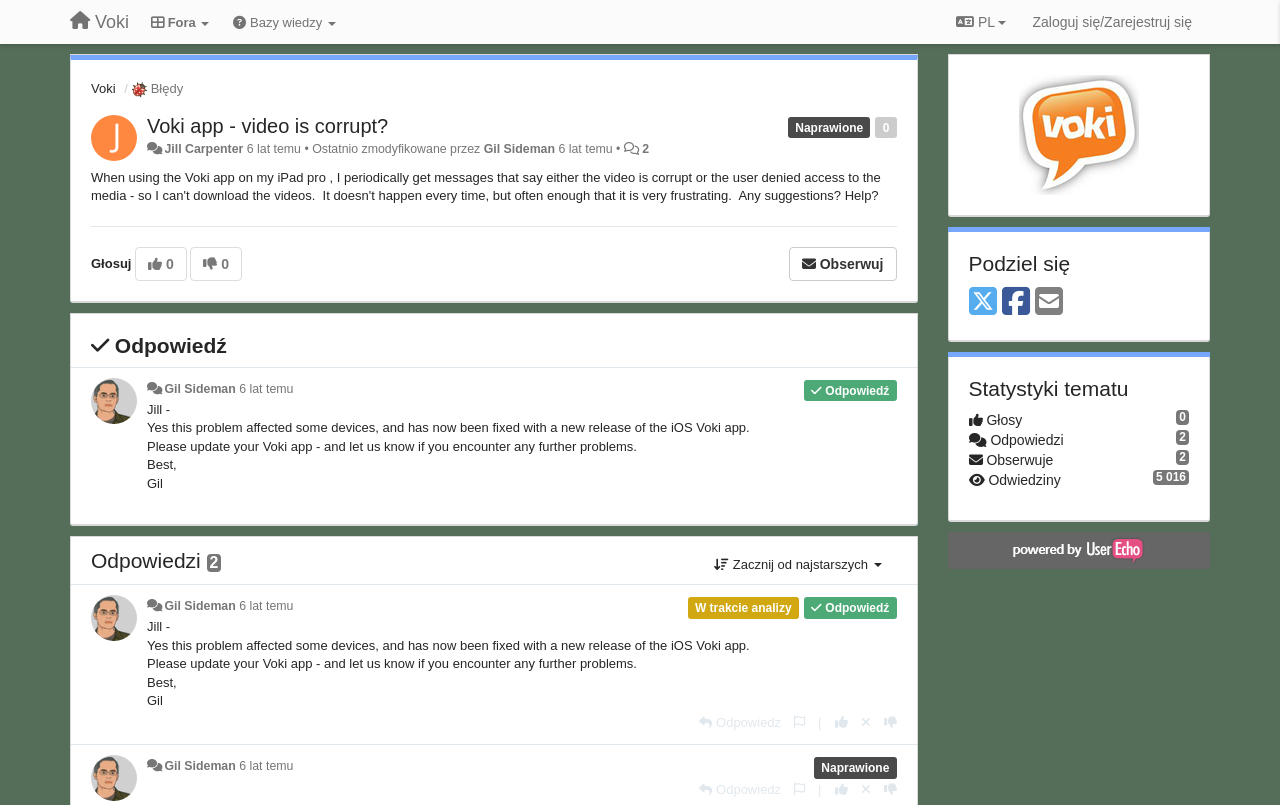What is the text of the first link on the webpage?
Using the picture, provide a one-word or short phrase answer.

Voki